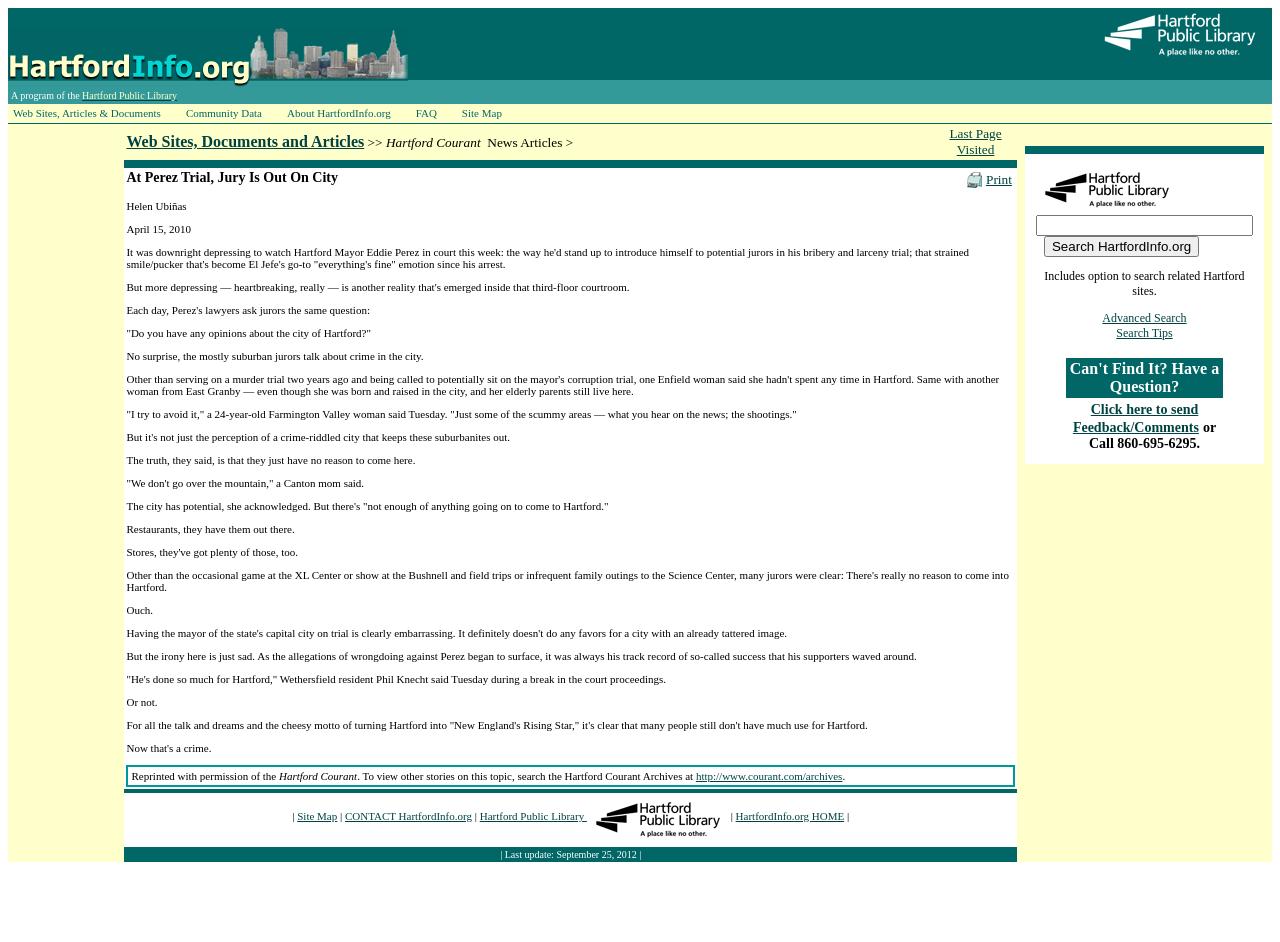Produce a meticulous description of the webpage.

The webpage is about an article titled "At Perez Trial, Jury Is Out On City" by Helen Ubiñas, published on April 15, 2010. The article discusses the trial of Hartford Mayor Eddie Perez and the perception of the city of Hartford by its suburban jurors. 

At the top of the page, there is a logo of HartfordInfo.org, a program of the Hartford Public Library, along with a navigation menu that includes links to "Web Sites, Articles & Documents", "Community Data", "About HartfordInfo.org", "FAQ", and "Site Map". 

Below the navigation menu, the article is divided into several sections. The main content of the article is a long passage of text that discusses the trial and the jurors' opinions about Hartford. The text is interspersed with several links to related stories and archives. 

On the right side of the article, there is a section with links to "Last Page Visited" and "Print". There is also an image, but its content is not specified. 

At the bottom of the page, there is a footer section with links to "Site Map", "CONTACT HartfordInfo.org", "Hartford Public Library", and "HartfordInfo.org HOME".